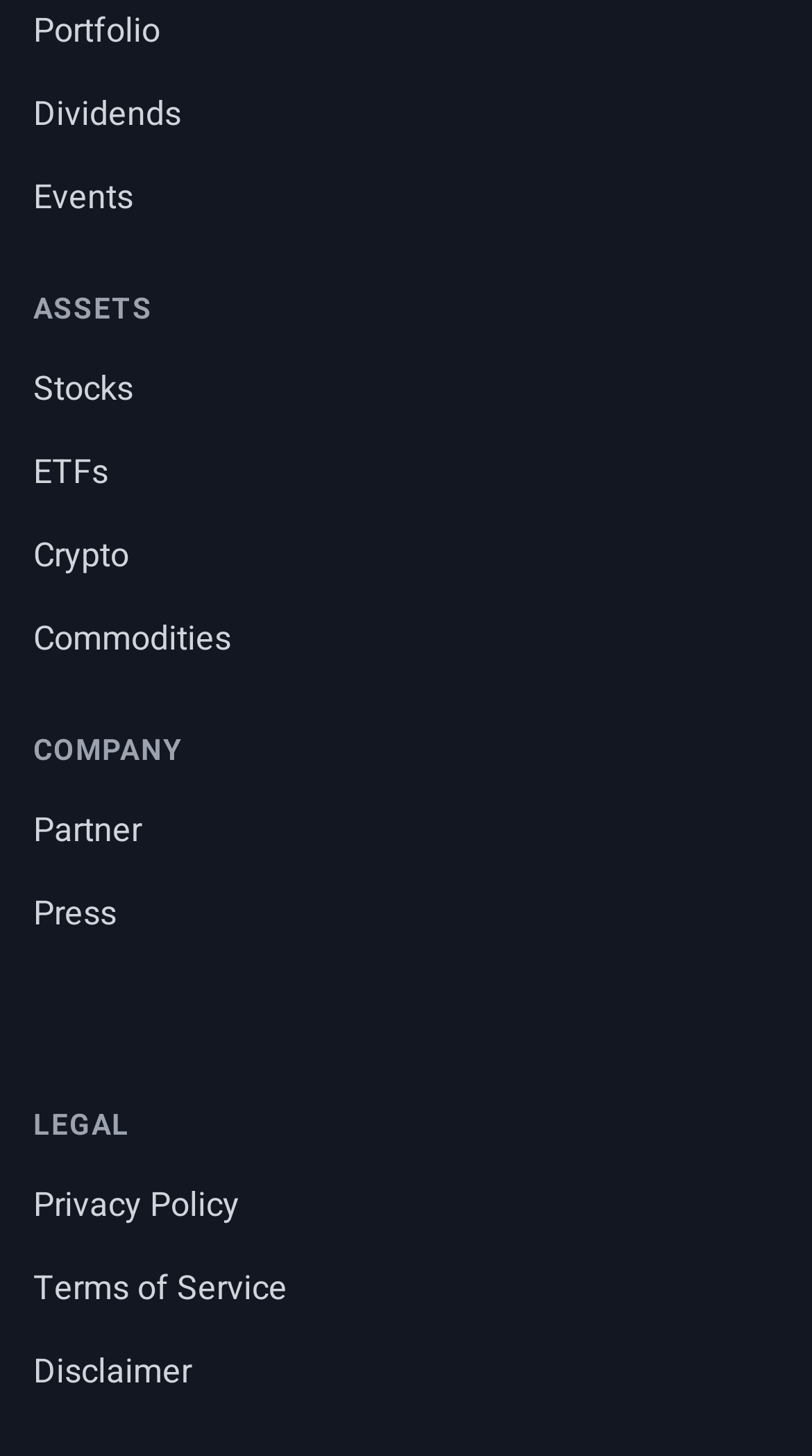Provide the bounding box coordinates in the format (top-left x, top-left y, bottom-right x, bottom-right y). All values are floating point numbers between 0 and 1. Determine the bounding box coordinate of the UI element described as: Terms of Service

[0.041, 0.868, 0.354, 0.902]